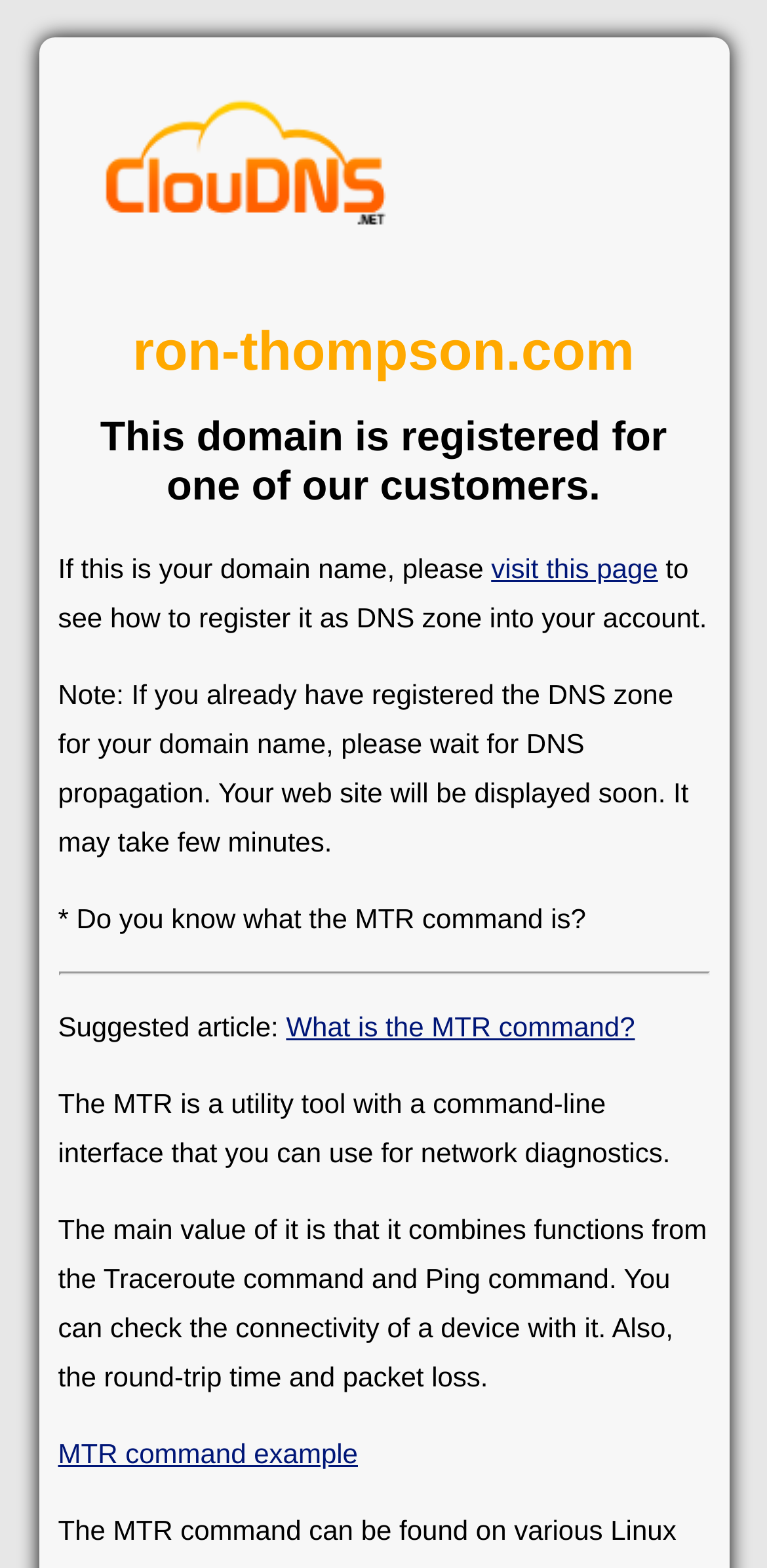What should I do if I already registered the DNS zone for my domain name?
Please provide a comprehensive answer to the question based on the webpage screenshot.

If you already registered the DNS zone for your domain name, you should wait for DNS propagation, which may take a few minutes, and your website will be displayed soon.